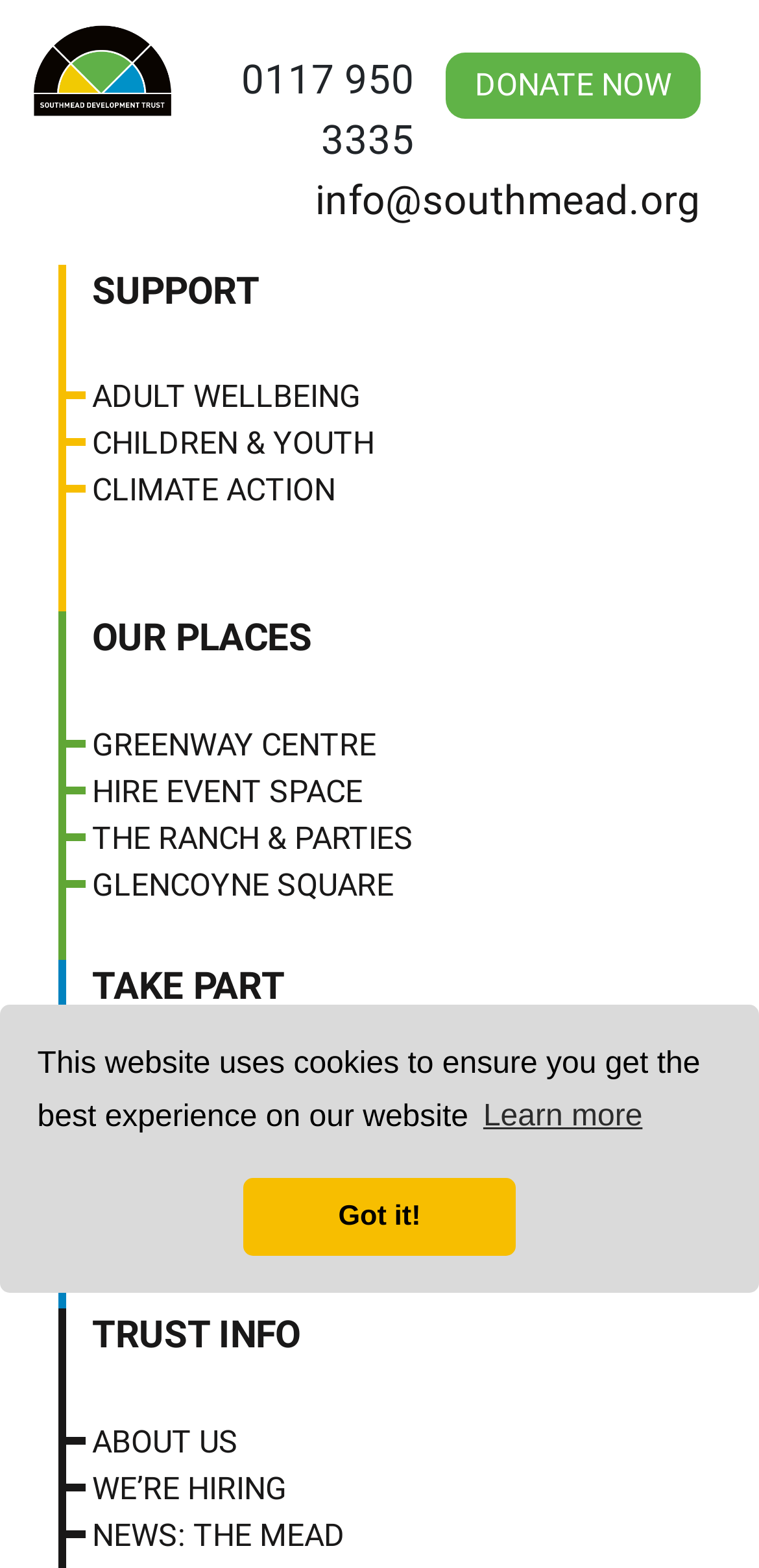Use a single word or phrase to answer the following:
What is the URL of the webpage that can be accessed by clicking 'CHILDREN & YOUTH'?

Not available